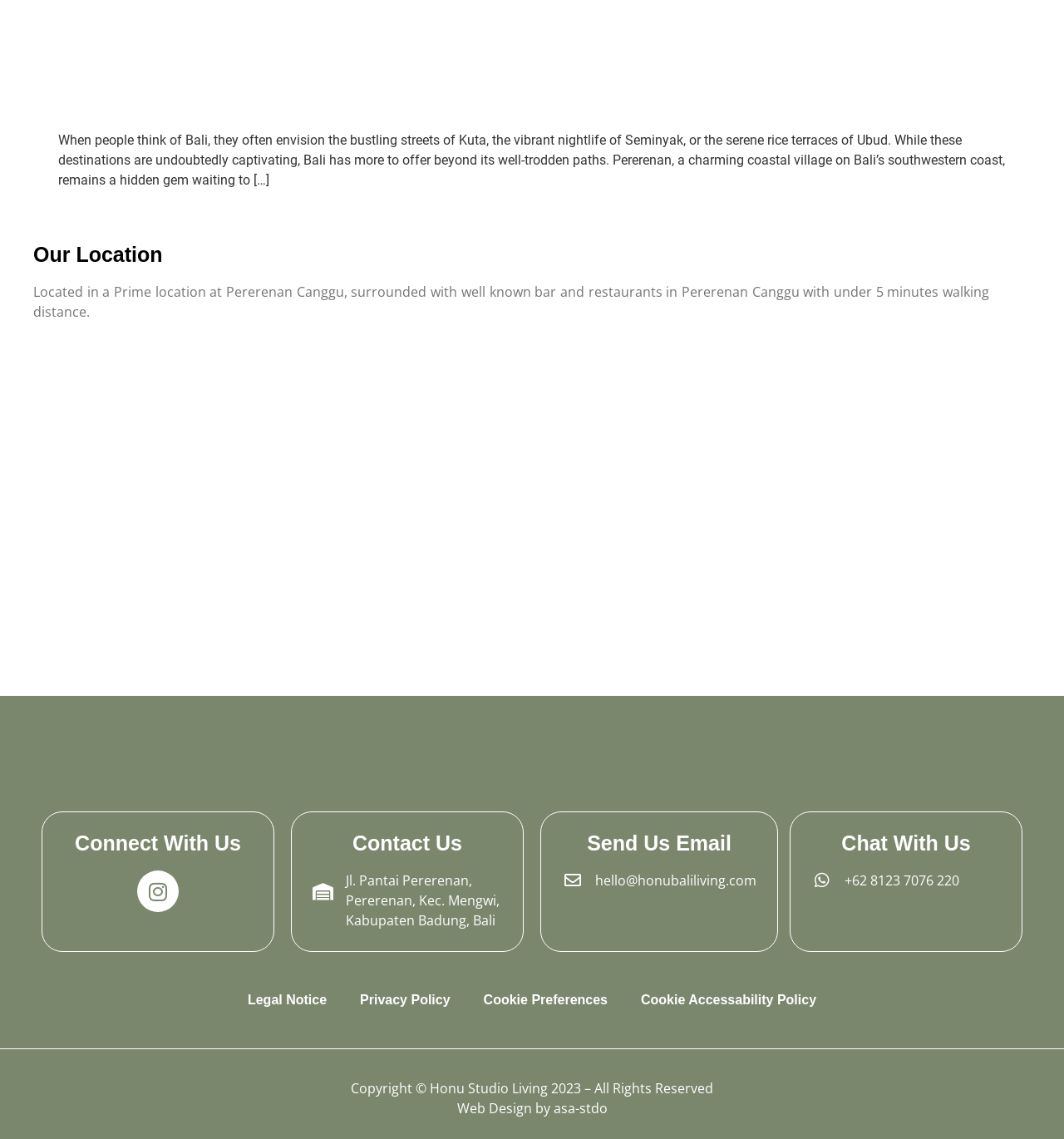Find the bounding box coordinates of the element I should click to carry out the following instruction: "Click the 'Legal Notice' link".

[0.217, 0.862, 0.323, 0.895]